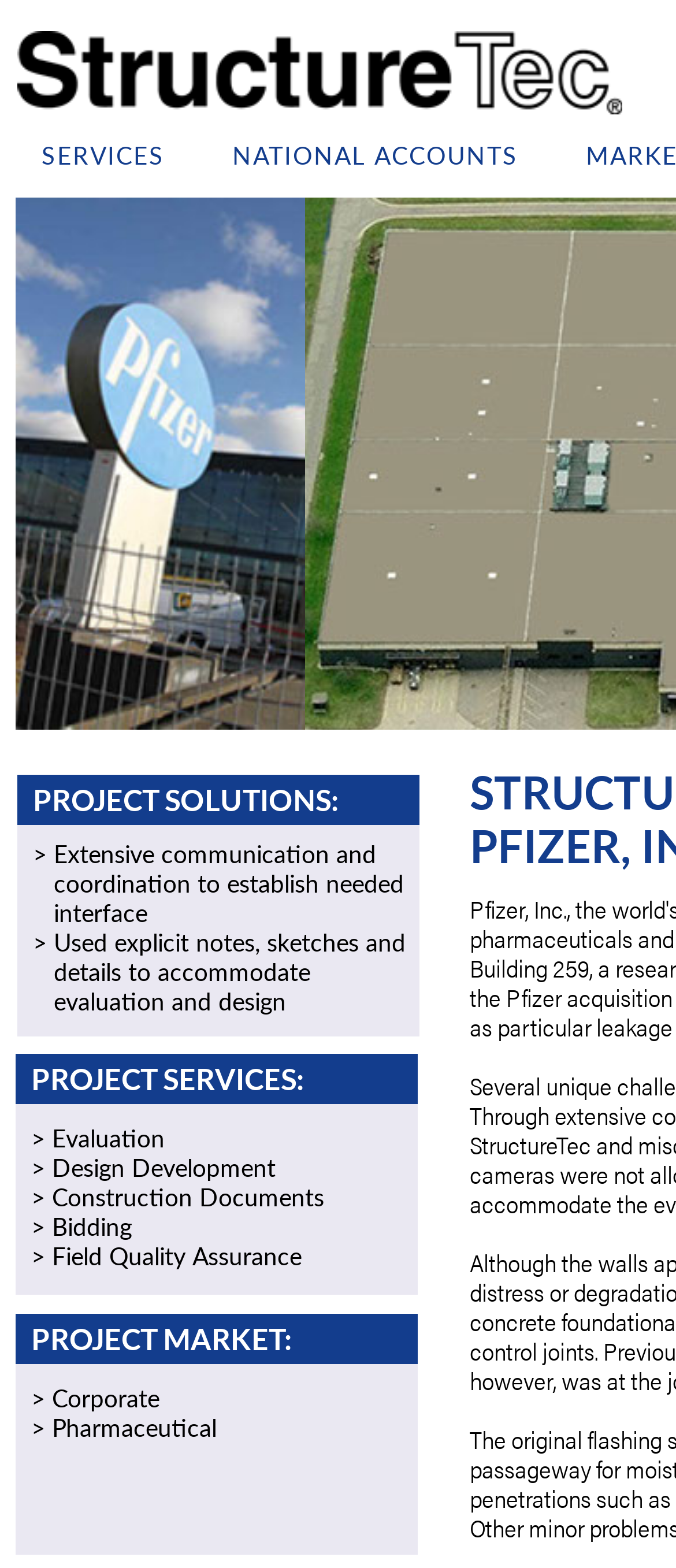Describe every aspect of the webpage comprehensively.

The webpage is about Pfizer's restoration services. At the top left, there is a link to "StructureTec Group" accompanied by an image with the same name. To the right of this link, there are two more links: "SERVICES" and "NATIONAL ACCOUNTS". 

Below these links, there is a heading "PROJECT SOLUTIONS:" followed by a paragraph of text describing the solutions provided, which includes extensive communication, coordination, and interface establishment. 

Further down, there is another heading "PROJECT SERVICES:" with a list of services provided, including evaluation, design development, construction documents, bidding, and field quality assurance. 

Finally, at the bottom, there is a heading "PROJECT MARKET:" with a list of markets served, including corporate and pharmaceutical. There is also a small, seemingly empty text element to the right of the "PROJECT MARKET:" heading.